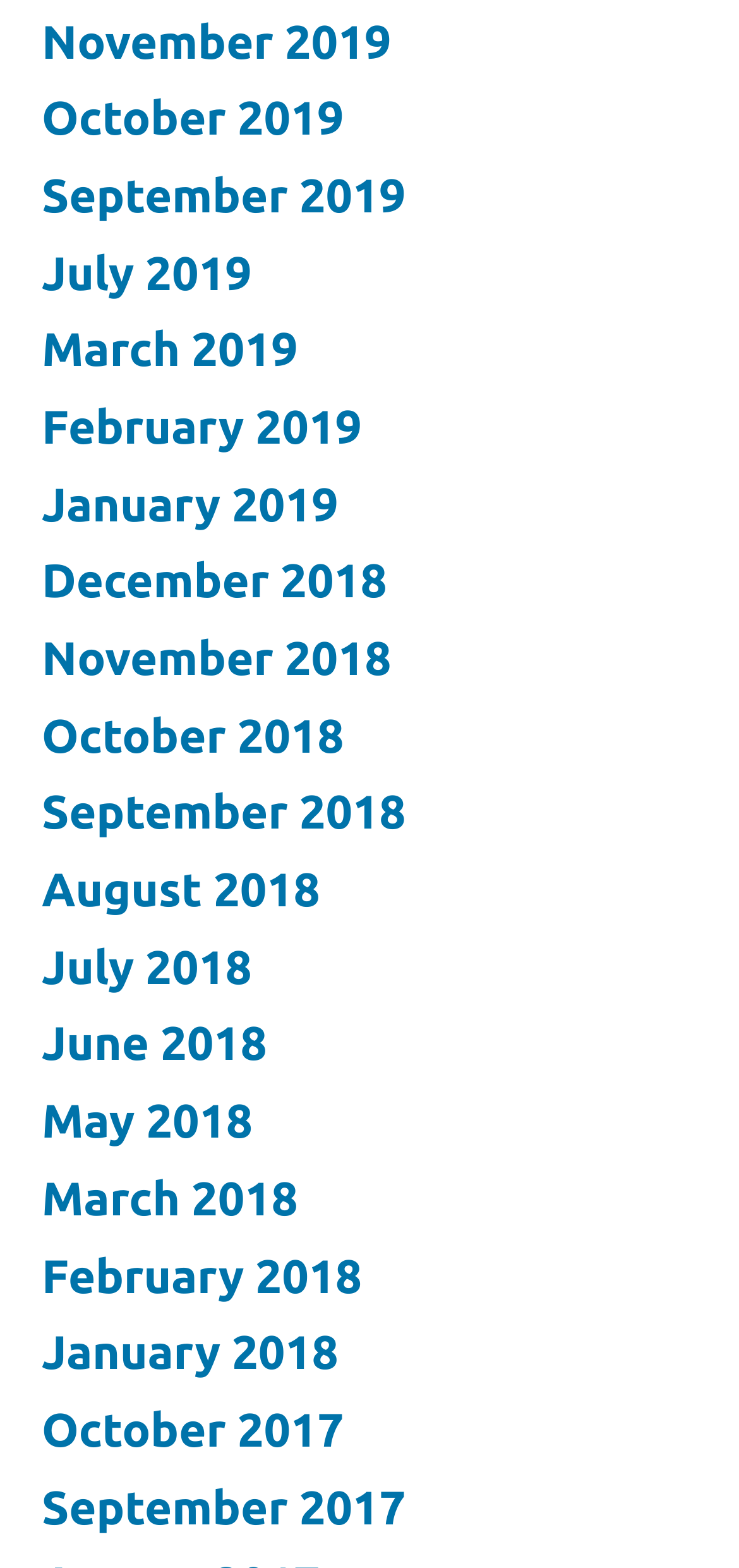Determine the bounding box coordinates of the clickable element to complete this instruction: "Adopt a dog". Provide the coordinates in the format of four float numbers between 0 and 1, [left, top, right, bottom].

None